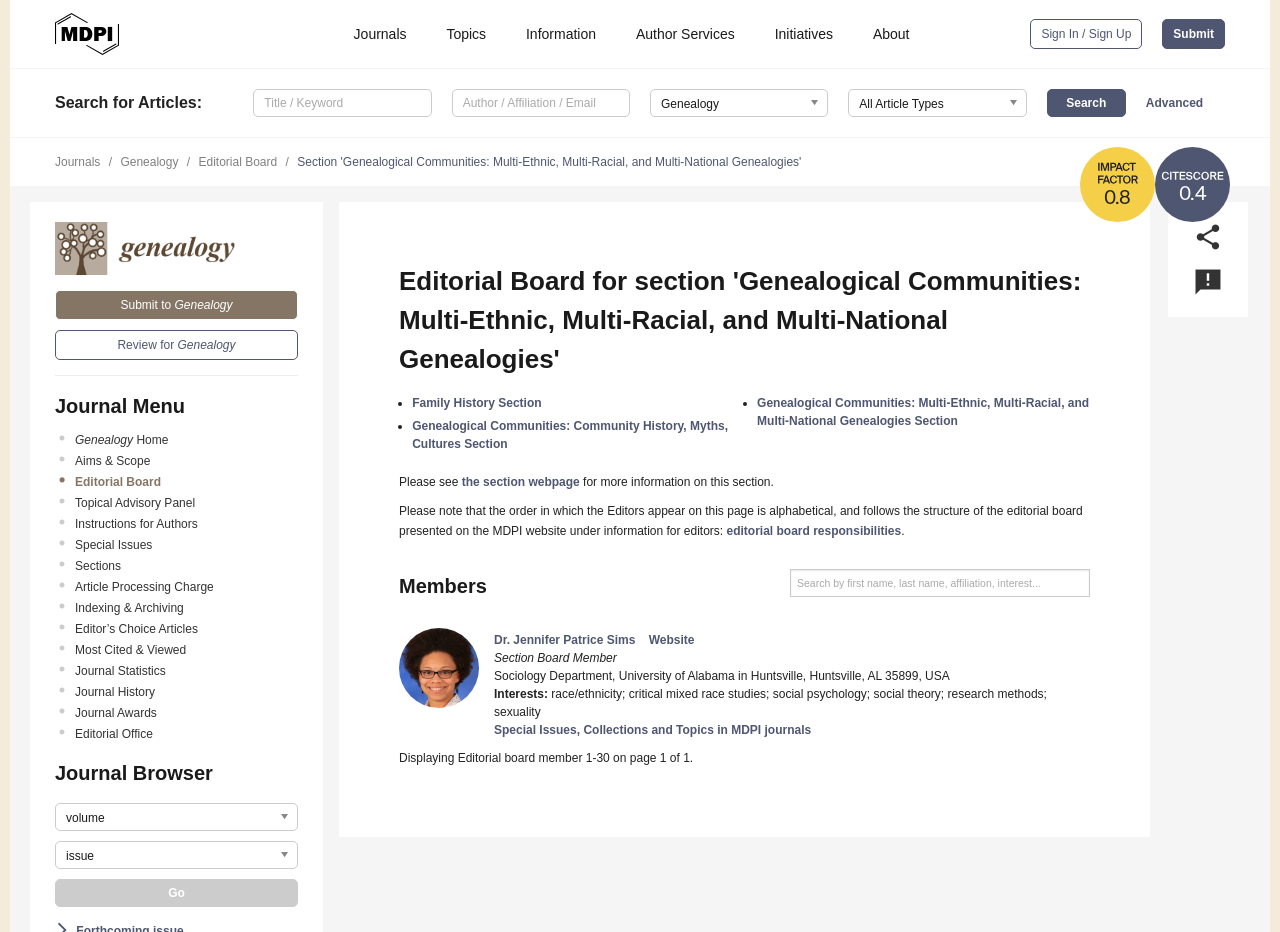Locate the bounding box coordinates of the element you need to click to accomplish the task described by this instruction: "Browse journals".

[0.262, 0.028, 0.325, 0.045]